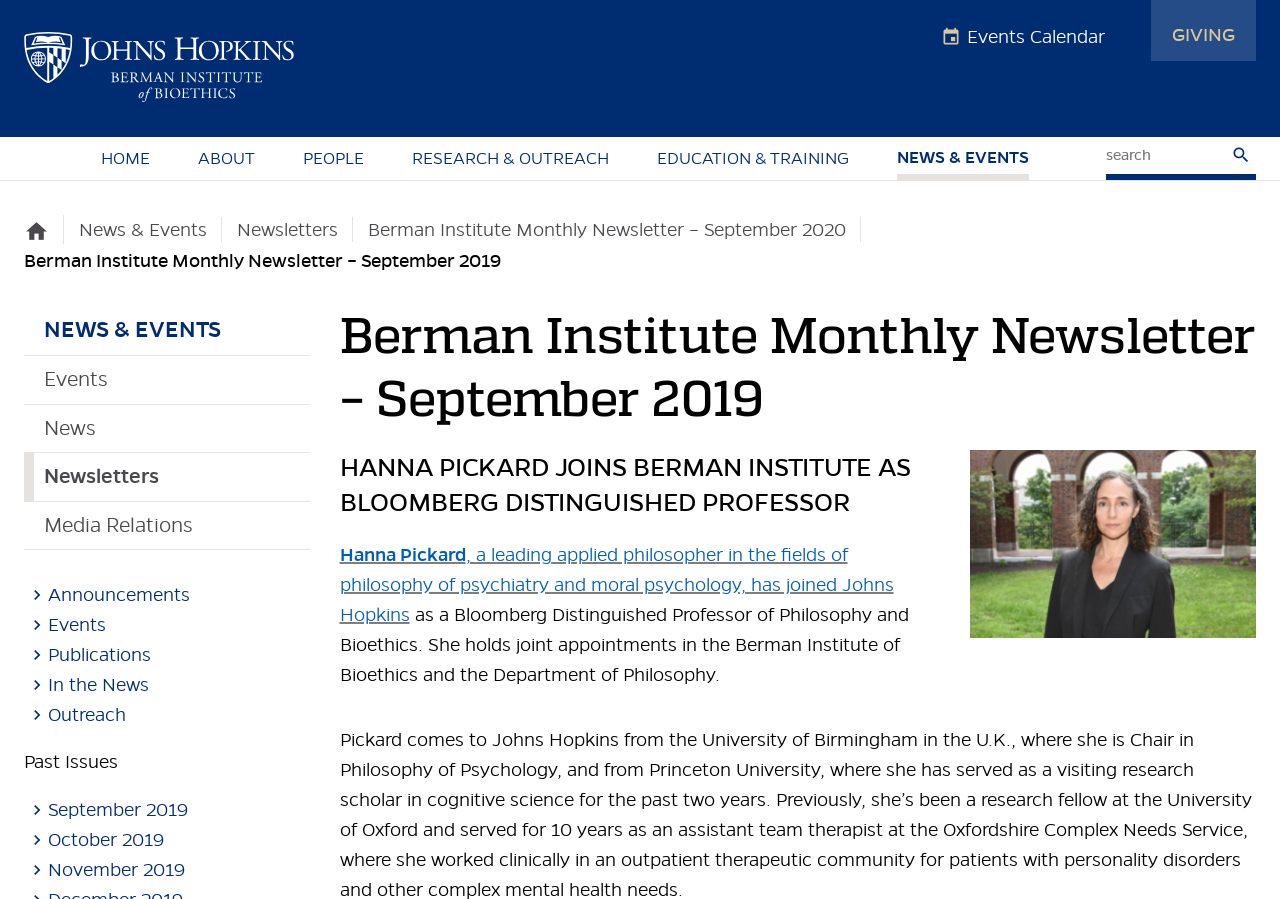What is the title or heading displayed on the webpage?

Berman Institute Monthly Newsletter – September 2019